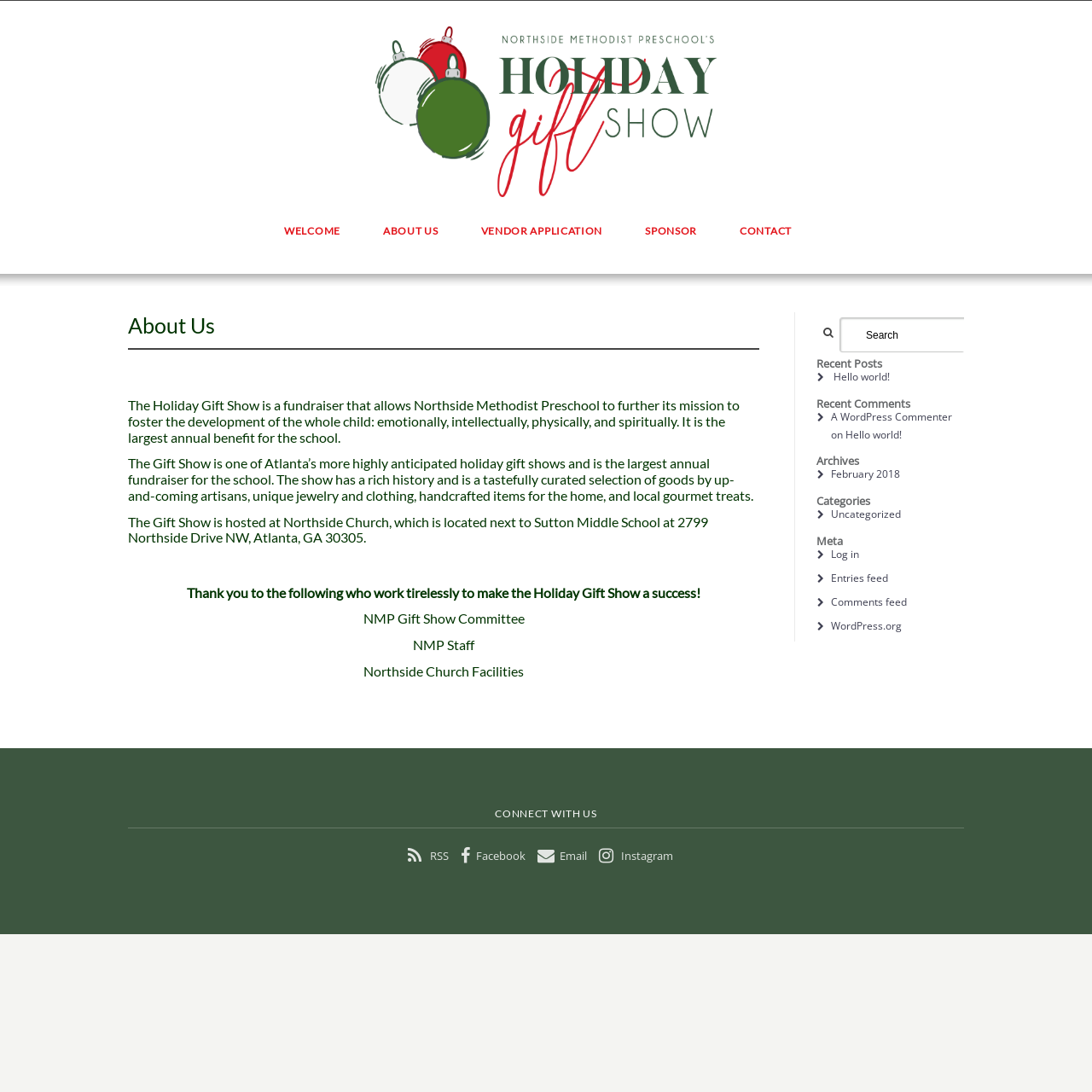Identify the bounding box coordinates of the area you need to click to perform the following instruction: "Click the 'Holiday Gift Show' link".

[0.117, 0.024, 0.883, 0.18]